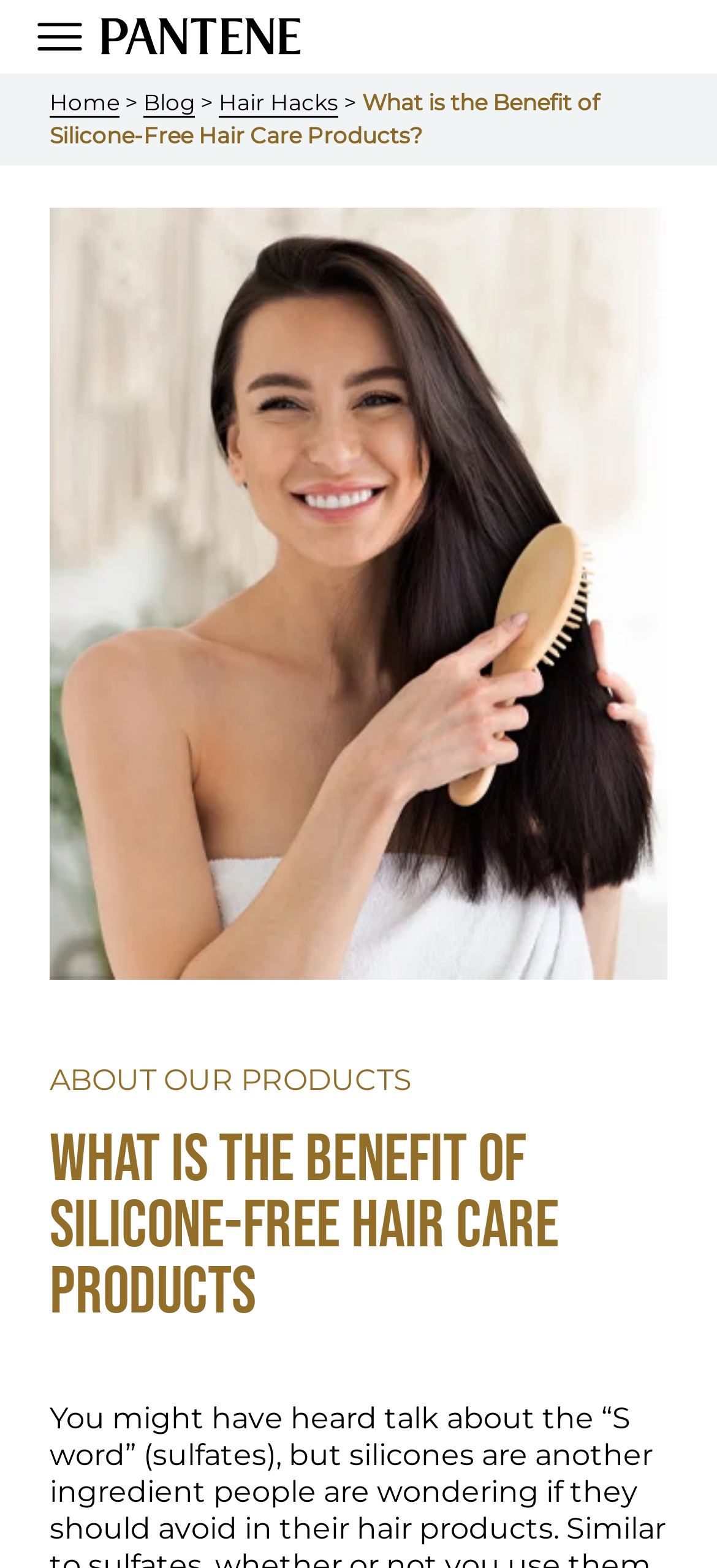Provide the bounding box coordinates of the HTML element this sentence describes: "Home". The bounding box coordinates consist of four float numbers between 0 and 1, i.e., [left, top, right, bottom].

[0.069, 0.056, 0.167, 0.074]